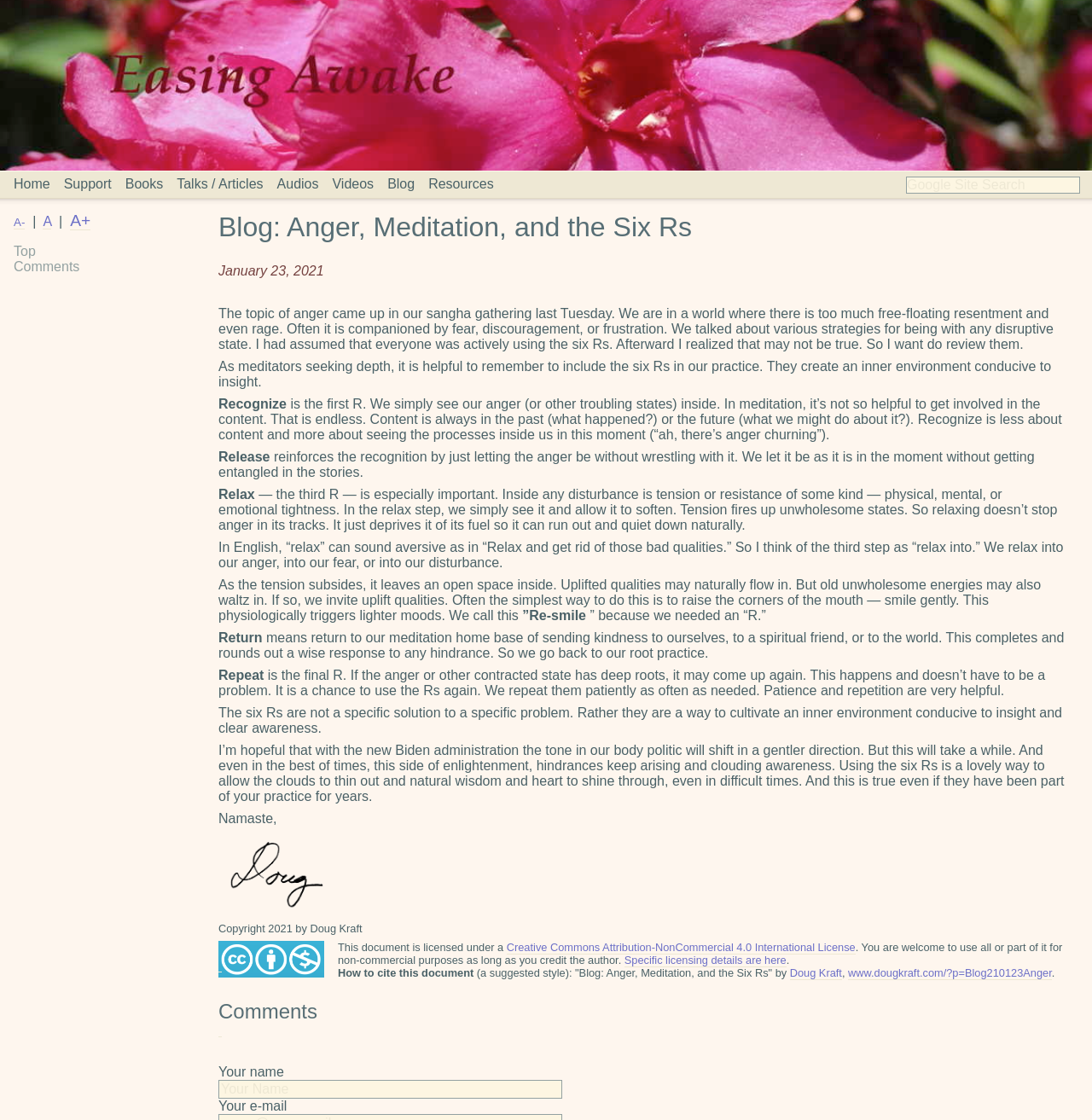Specify the bounding box coordinates for the region that must be clicked to perform the given instruction: "Learn about the organization".

None